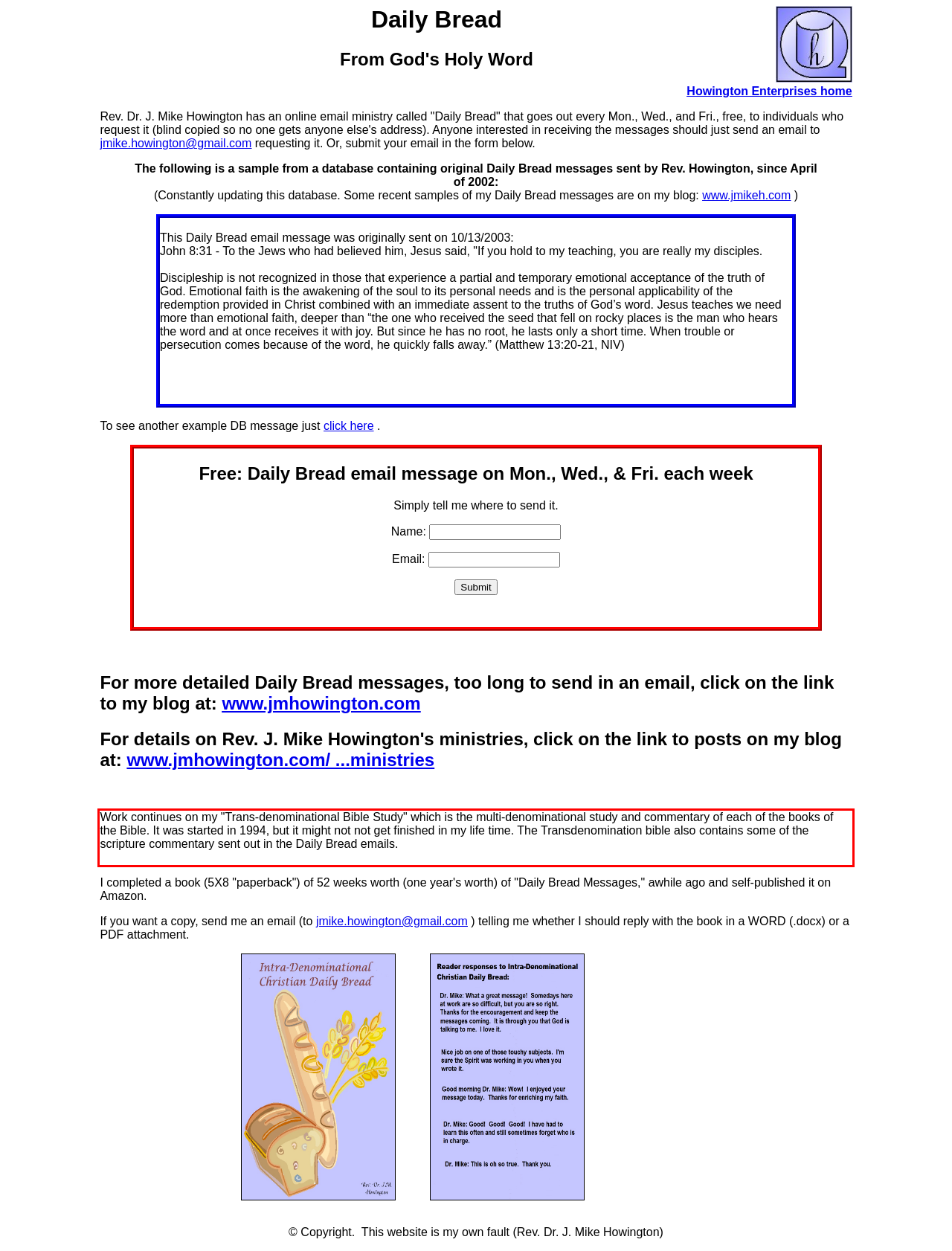You are provided with a screenshot of a webpage that includes a red bounding box. Extract and generate the text content found within the red bounding box.

Work continues on my "Trans-denominational Bible Study" which is the multi-denominational study and commentary of each of the books of the Bible. It was started in 1994, but it might not not get finished in my life time. The Transdenomination bible also contains some of the scripture commentary sent out in the Daily Bread emails.